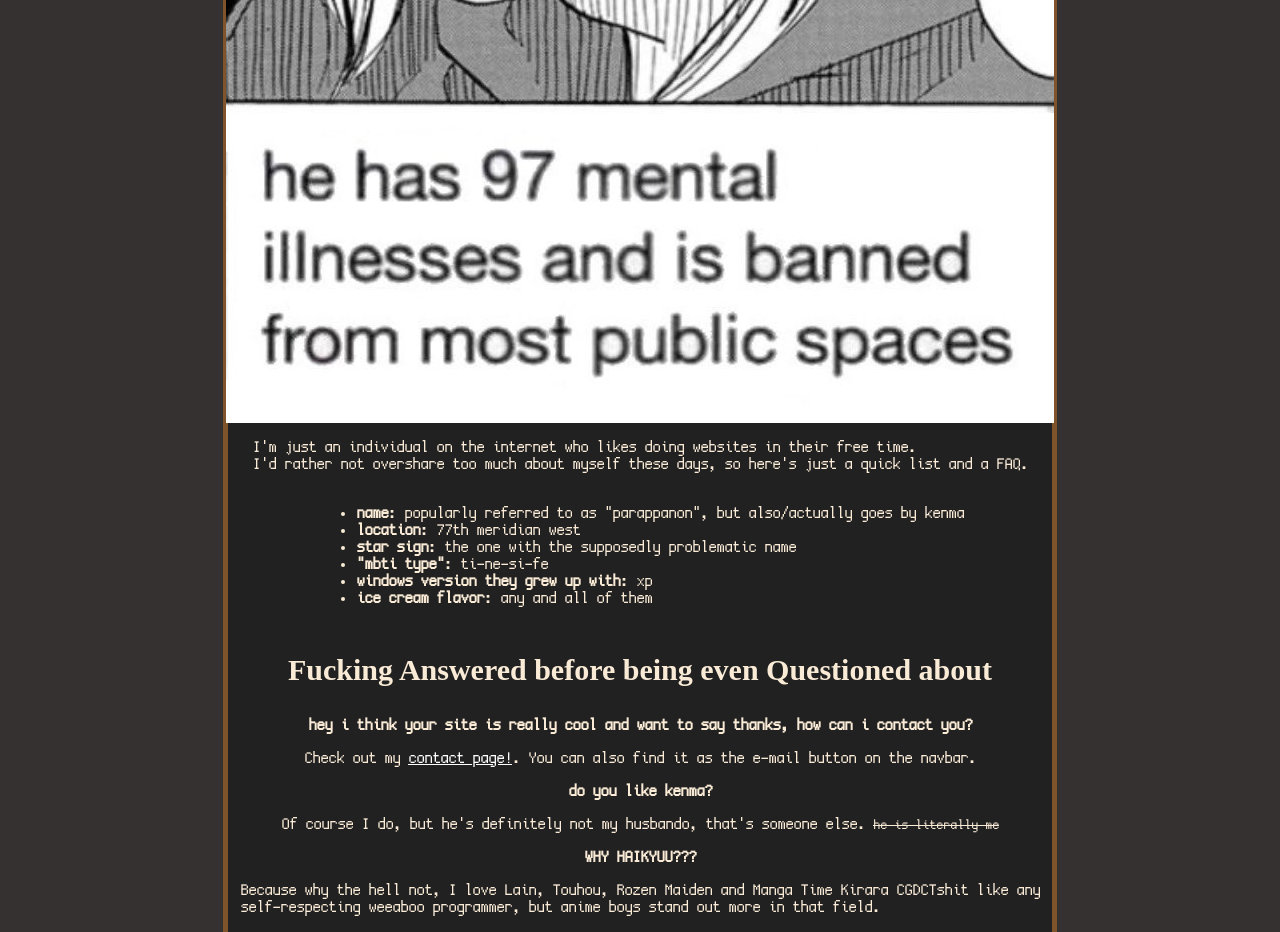Provide the bounding box for the UI element matching this description: "contact page!".

[0.319, 0.805, 0.4, 0.823]